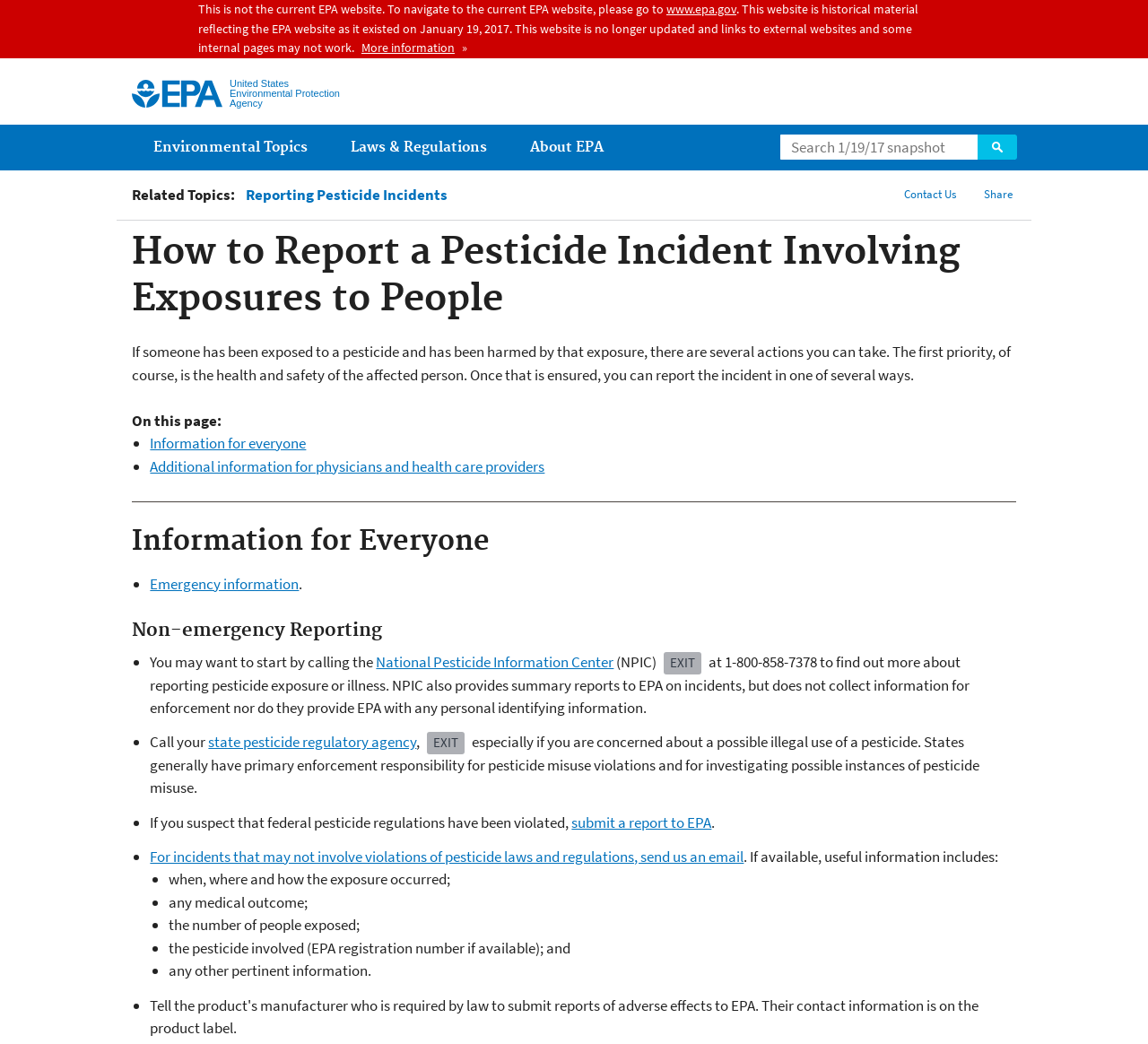Please identify the bounding box coordinates of the element's region that should be clicked to execute the following instruction: "Jump to main content". The bounding box coordinates must be four float numbers between 0 and 1, i.e., [left, top, right, bottom].

[0.412, 0.0, 0.588, 0.022]